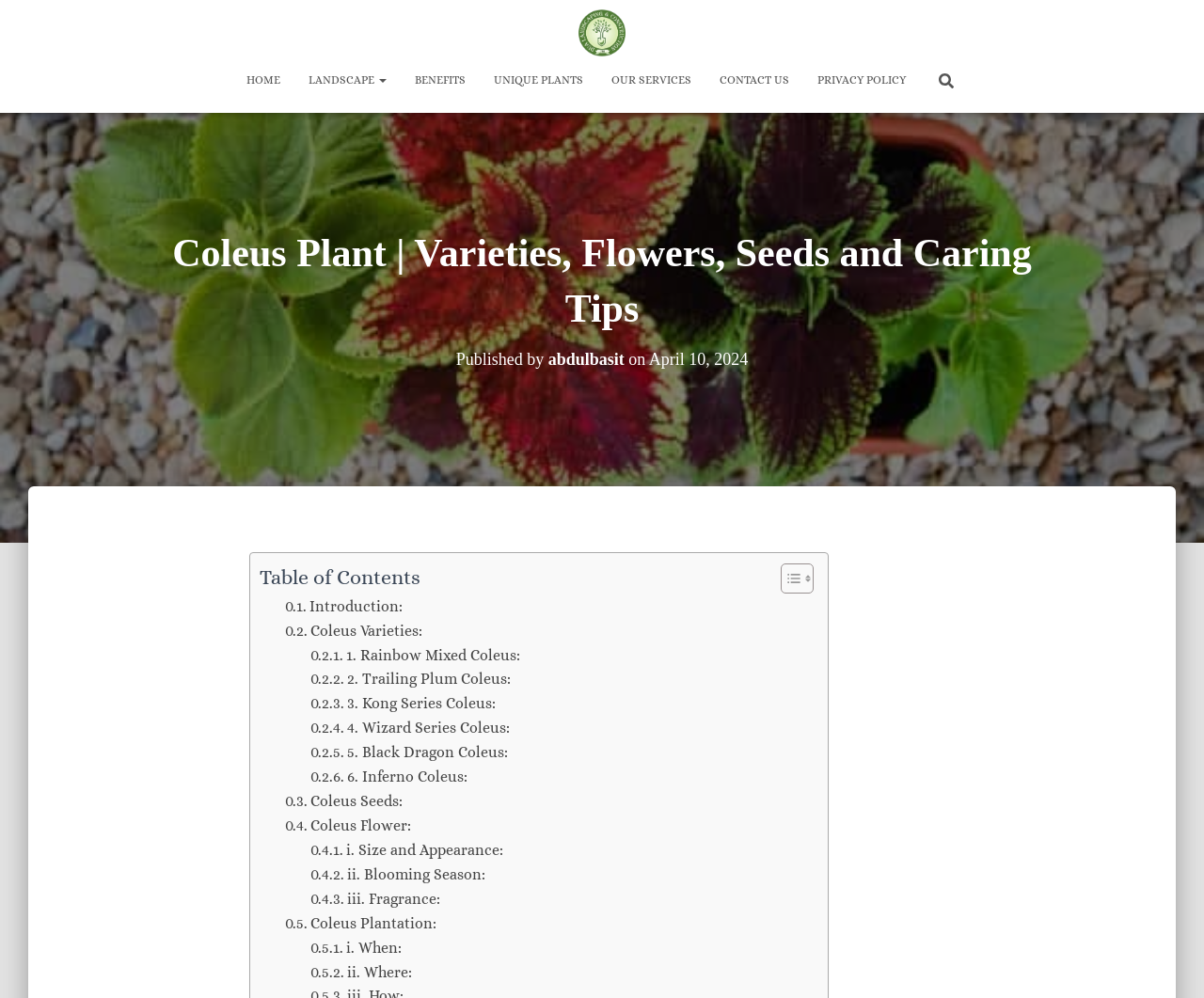Find the bounding box coordinates for the area you need to click to carry out the instruction: "contact us". The coordinates should be four float numbers between 0 and 1, indicated as [left, top, right, bottom].

[0.586, 0.057, 0.667, 0.104]